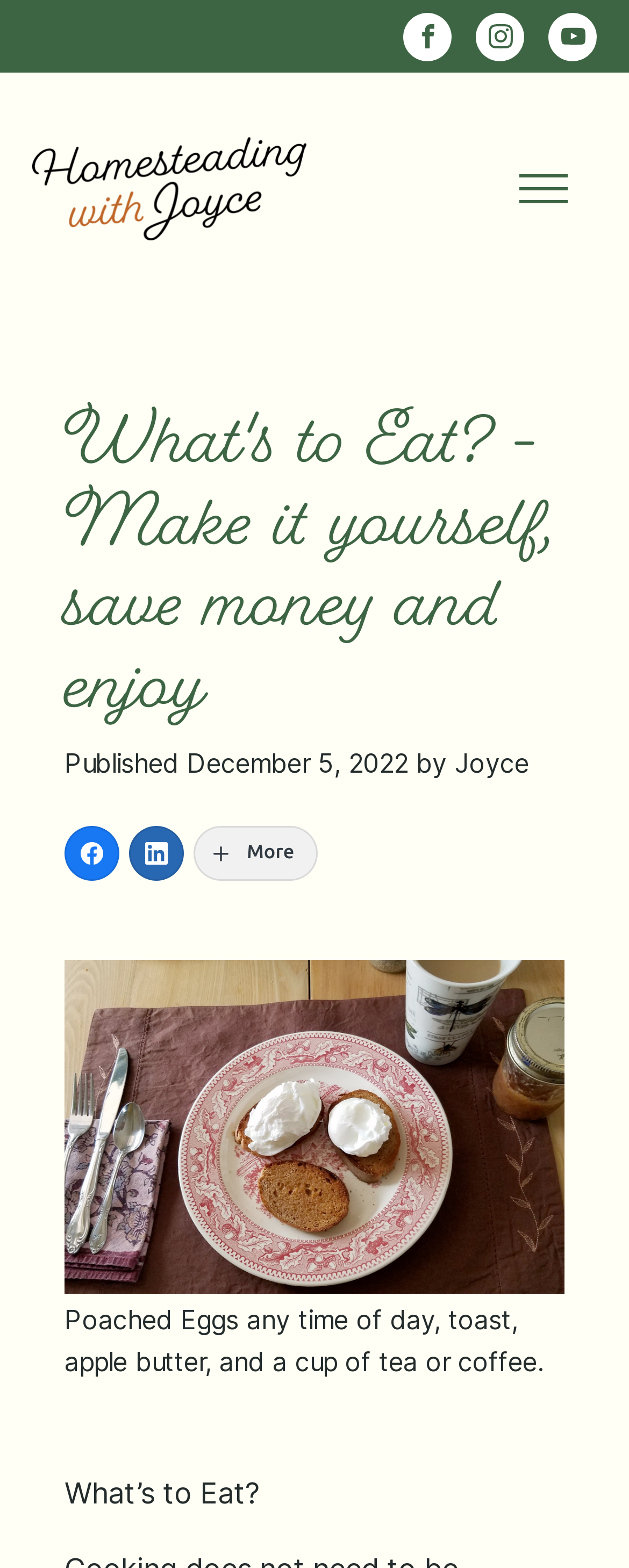Please determine the heading text of this webpage.

What's to Eat? - Make it yourself, save money and enjoy